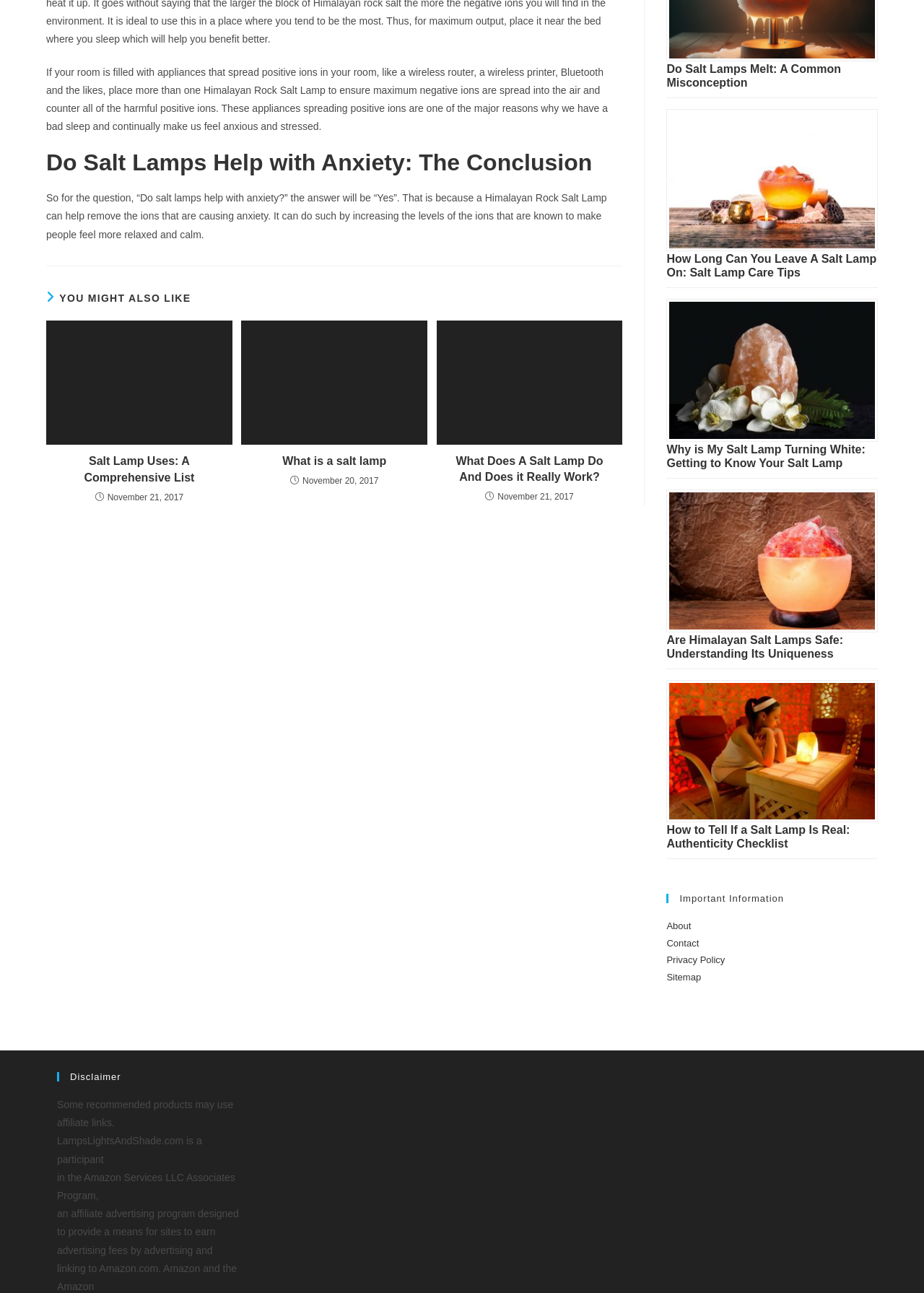Identify the bounding box coordinates of the section to be clicked to complete the task described by the following instruction: "Read more about What is a salt lamp". The coordinates should be four float numbers between 0 and 1, formatted as [left, top, right, bottom].

[0.261, 0.248, 0.463, 0.344]